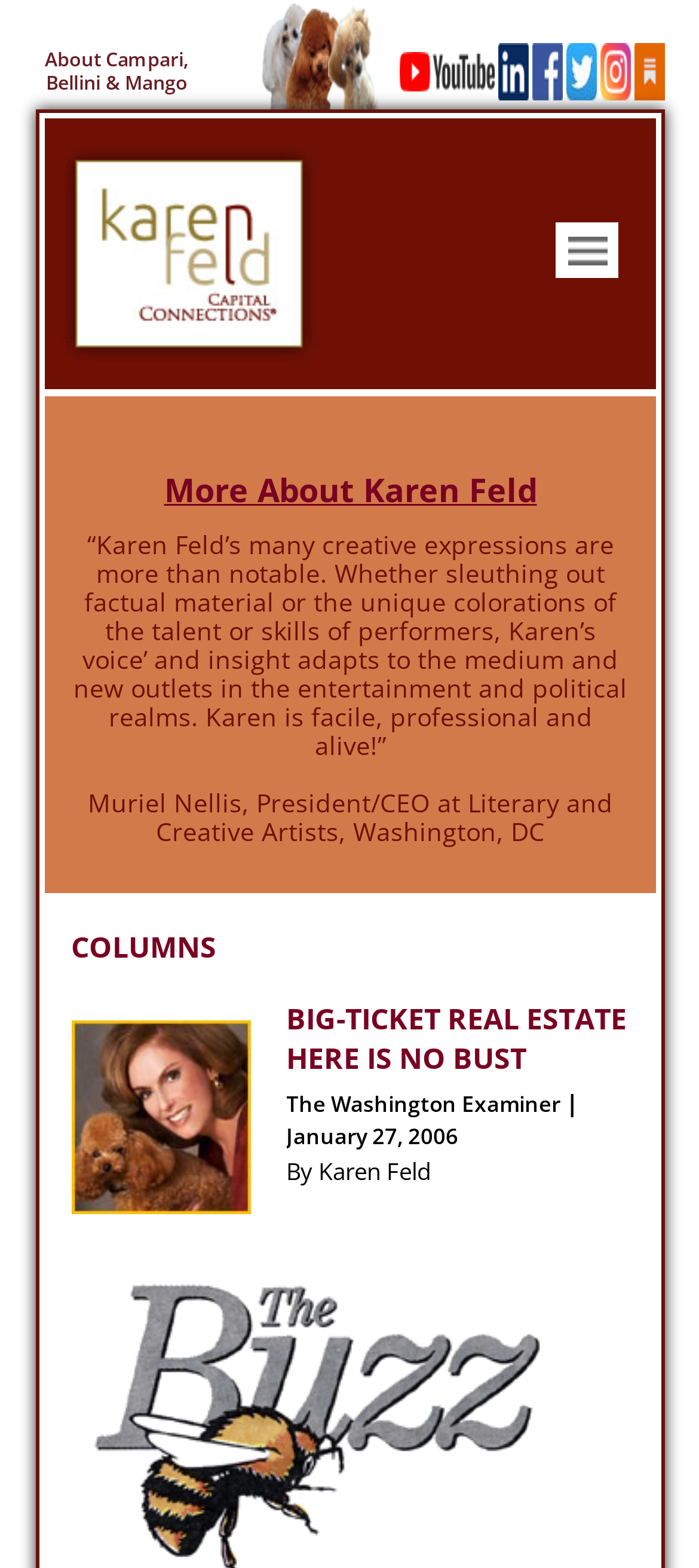Please determine the bounding box coordinates for the element with the description: "Language".

None